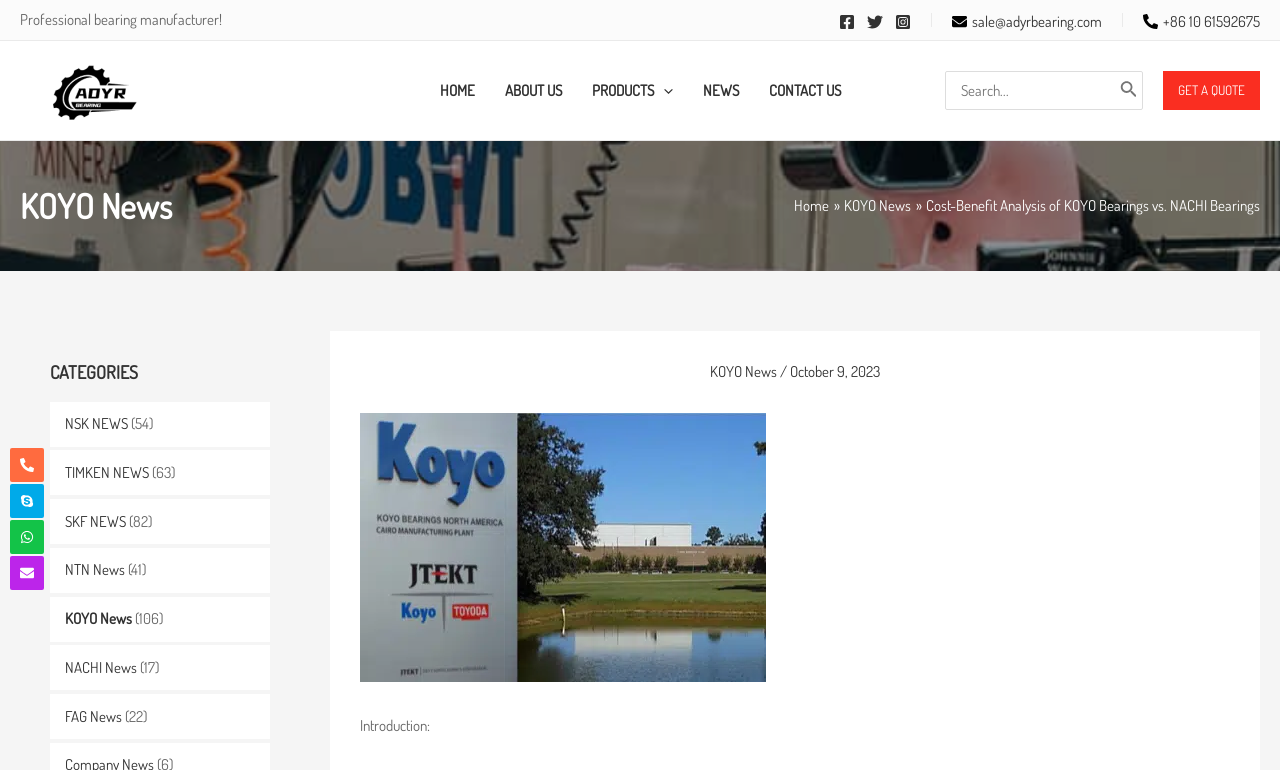Determine the bounding box coordinates for the clickable element to execute this instruction: "Read about KOYO News". Provide the coordinates as four float numbers between 0 and 1, i.e., [left, top, right, bottom].

[0.016, 0.241, 0.37, 0.294]